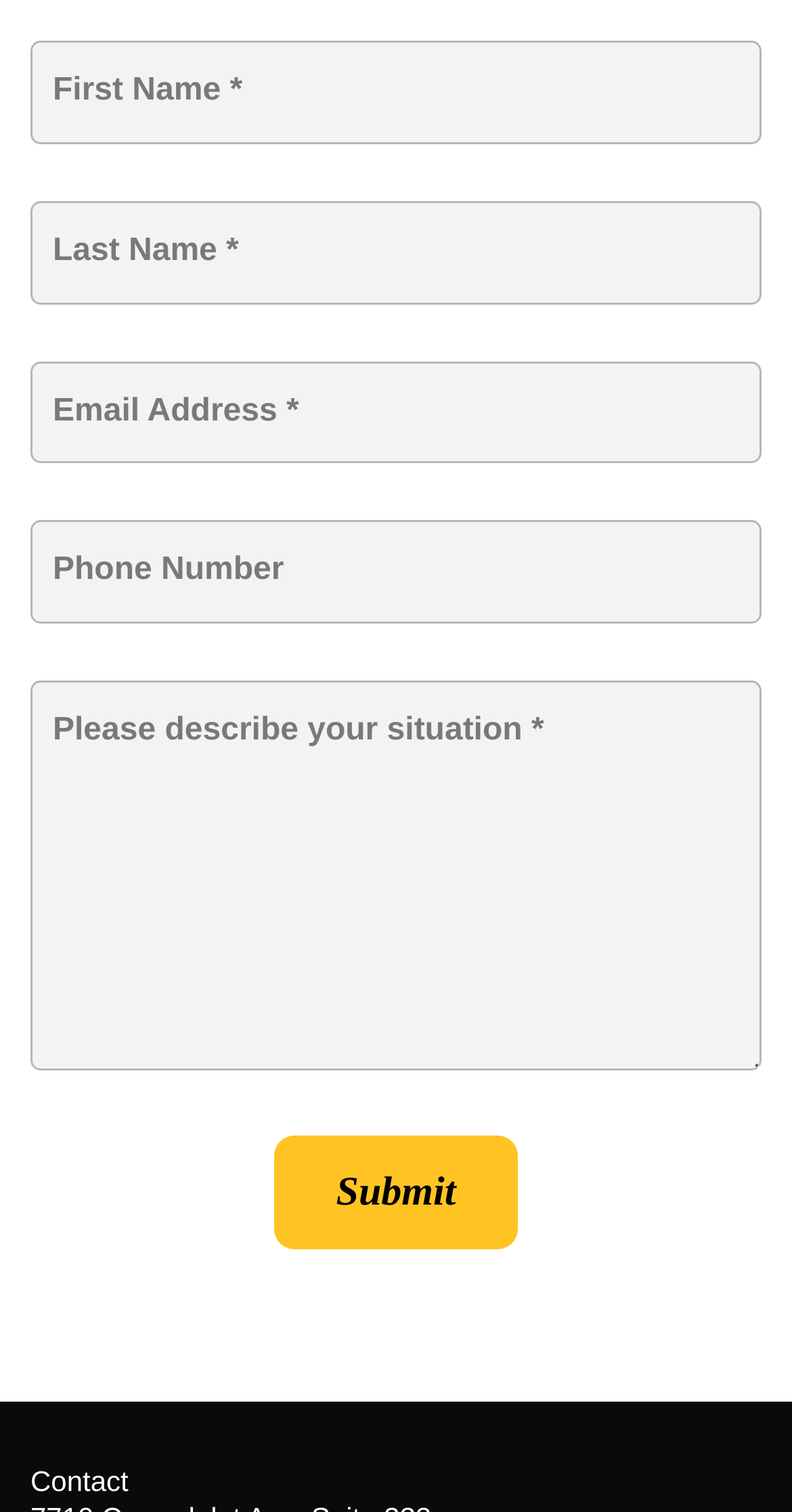Is the last textbox required?
Answer the question with as much detail as possible.

I checked the attribute of the last textbox and found that it has 'required: False', which means it is not required.